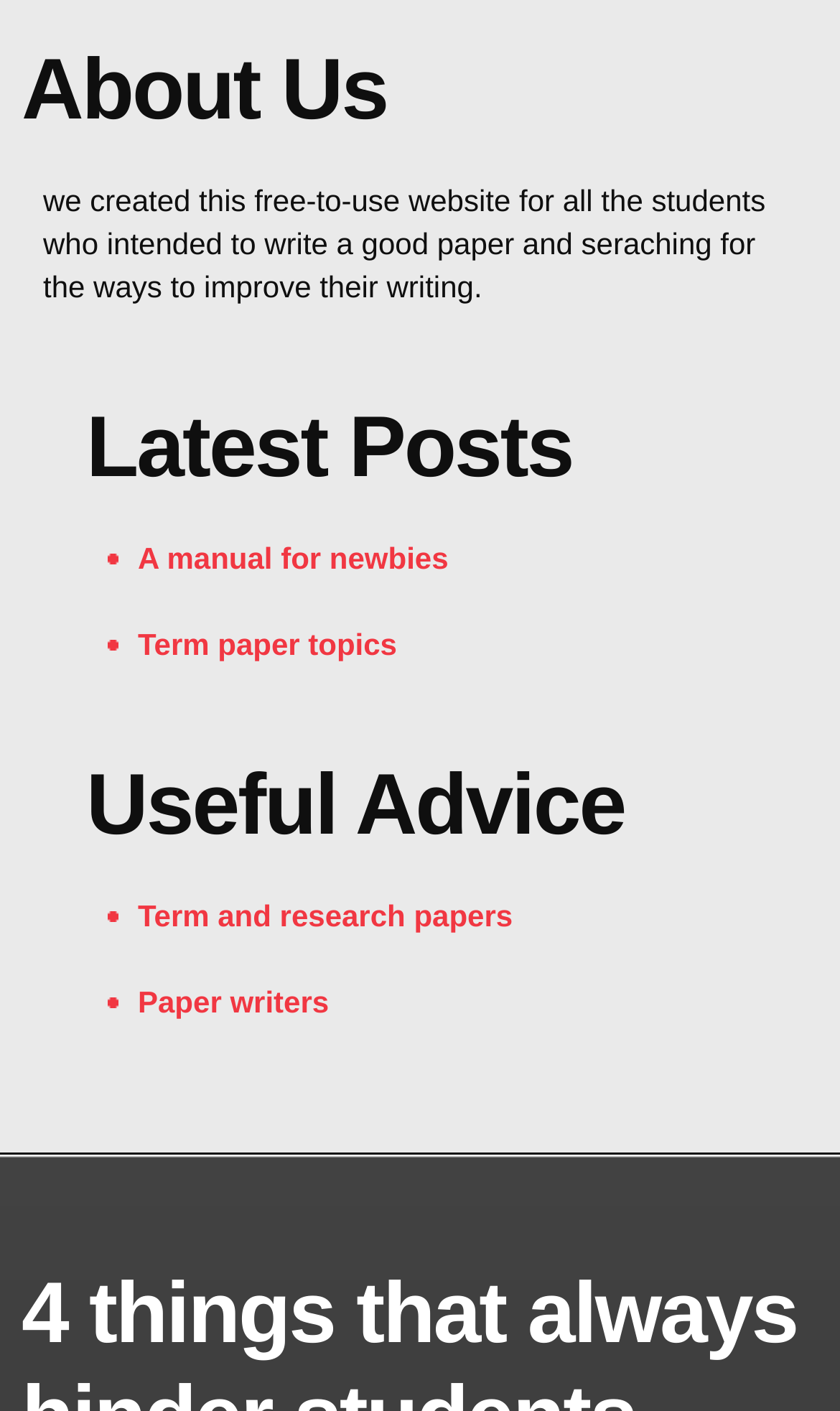What is the main topic of the first article?
Using the image provided, answer with just one word or phrase.

About Us